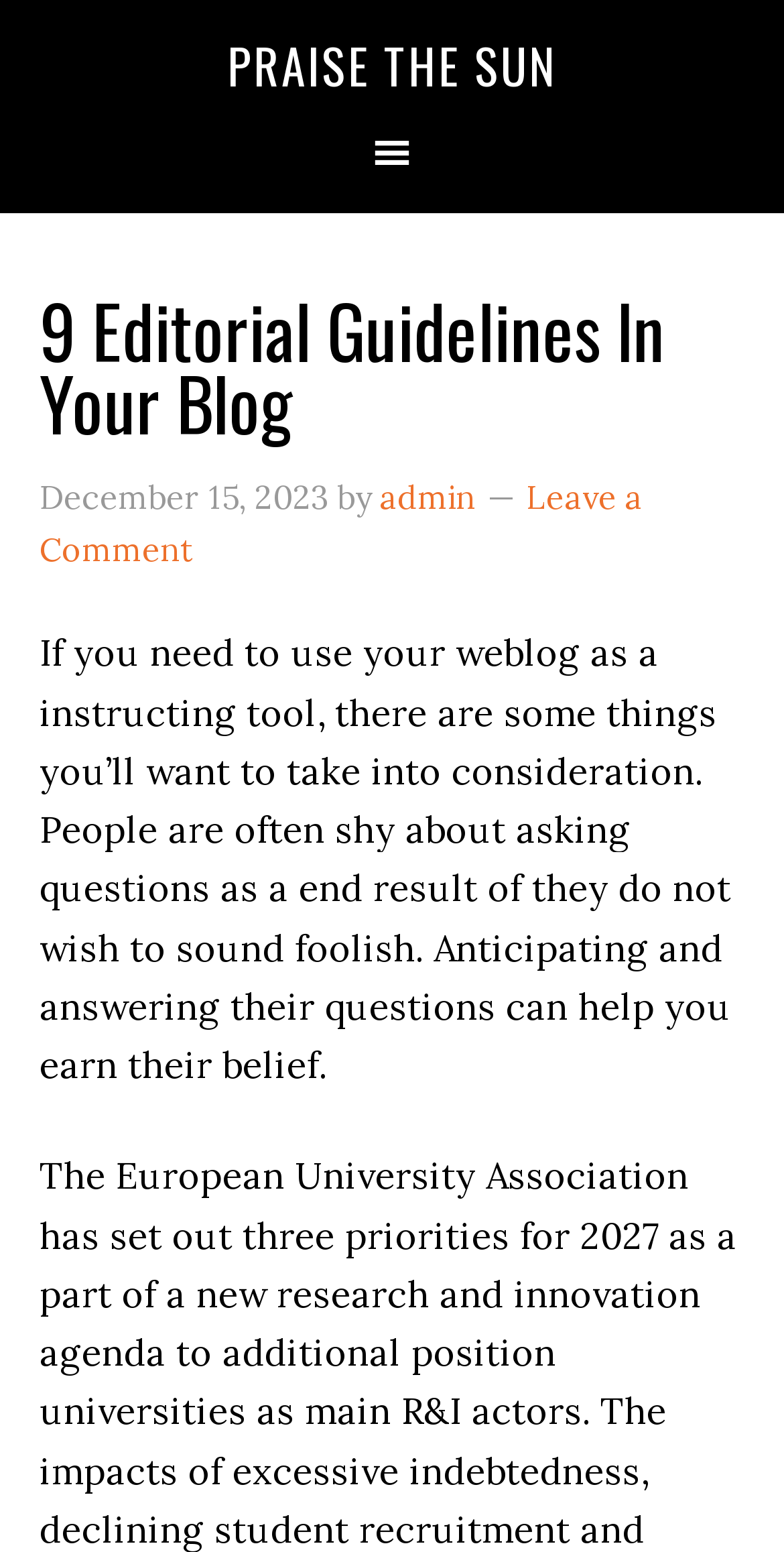What is the tone of the blog post?
Answer the question in as much detail as possible.

I inferred the tone of the blog post by reading the static text in the main section, which mentions anticipating and answering questions to earn trust, indicating a helpful tone.